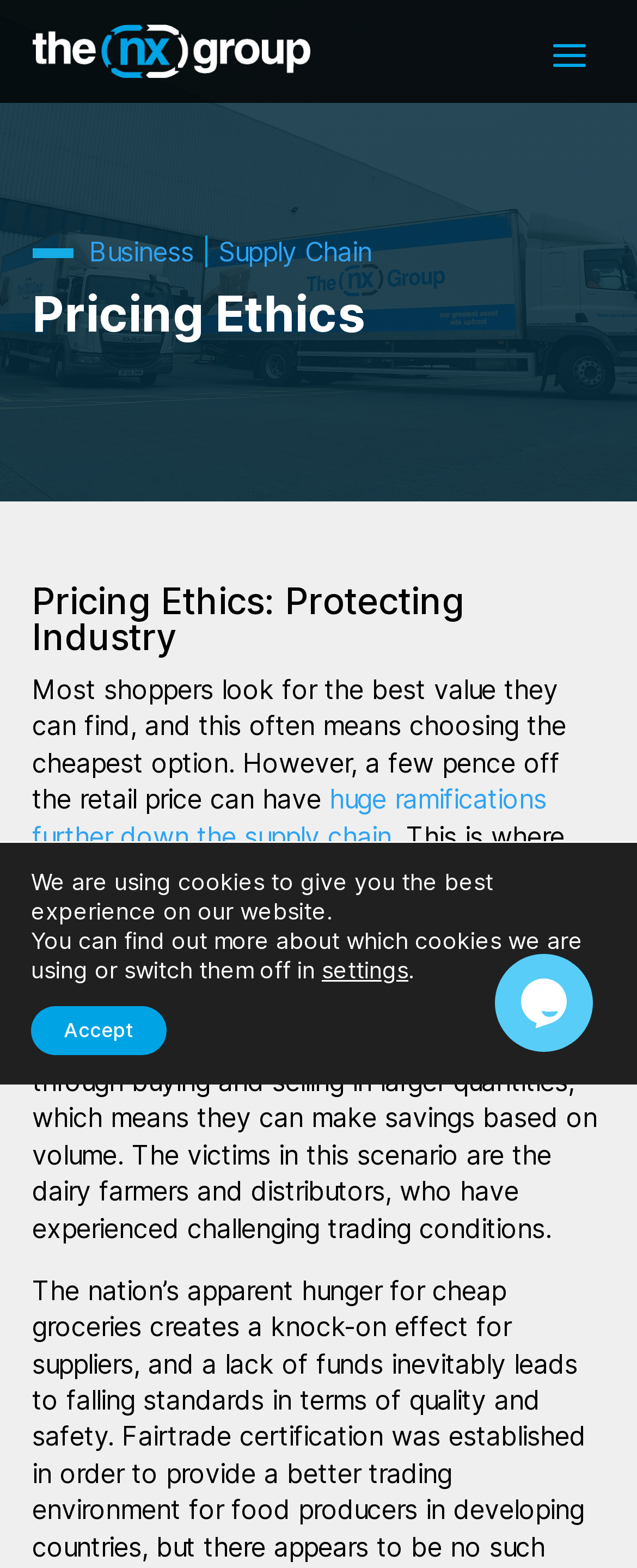What is the topic of the webpage?
Based on the screenshot, respond with a single word or phrase.

Pricing Ethics